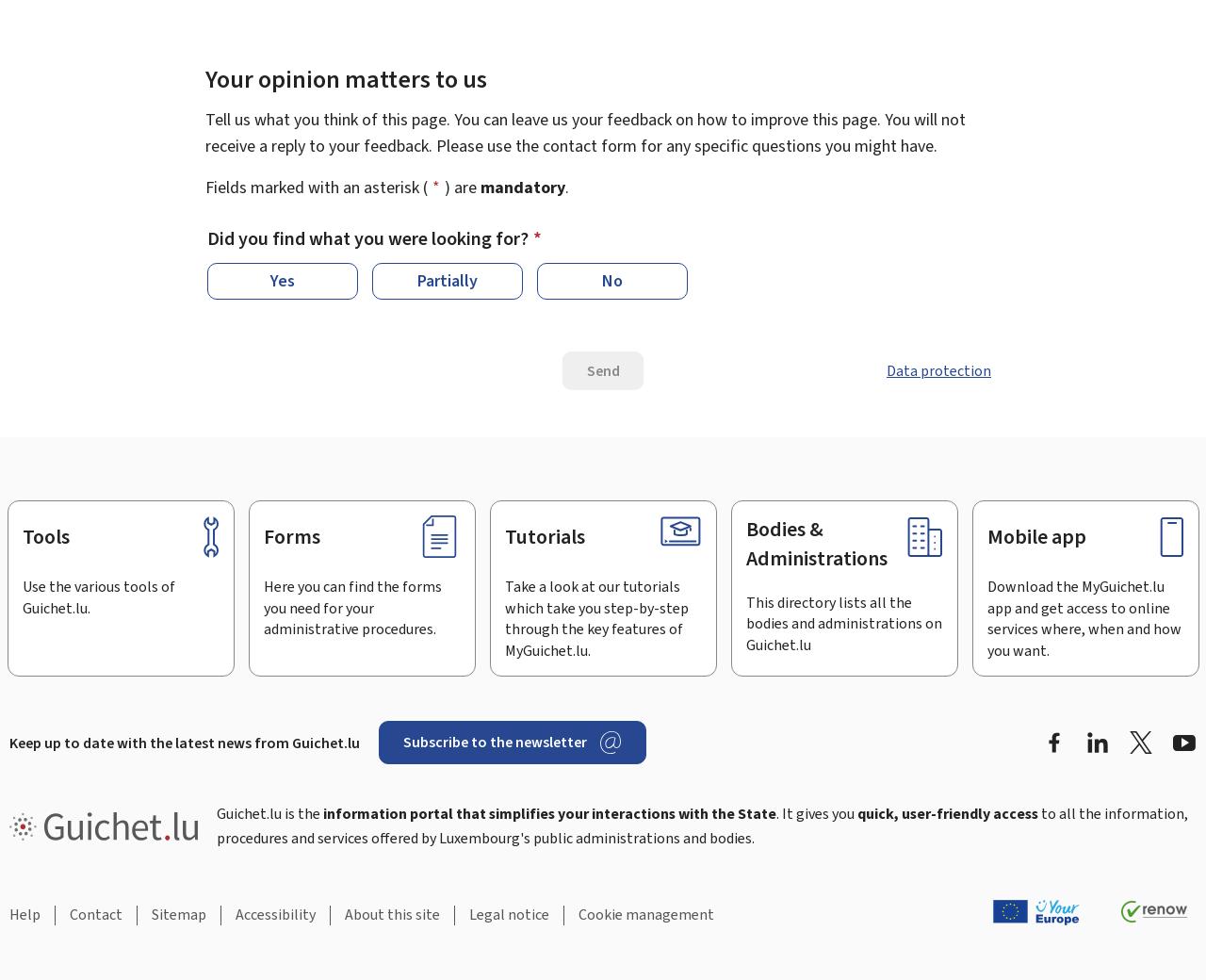Find the bounding box coordinates of the area that needs to be clicked in order to achieve the following instruction: "Click the 'Subscribe to the newsletter' link". The coordinates should be specified as four float numbers between 0 and 1, i.e., [left, top, right, bottom].

[0.314, 0.736, 0.536, 0.78]